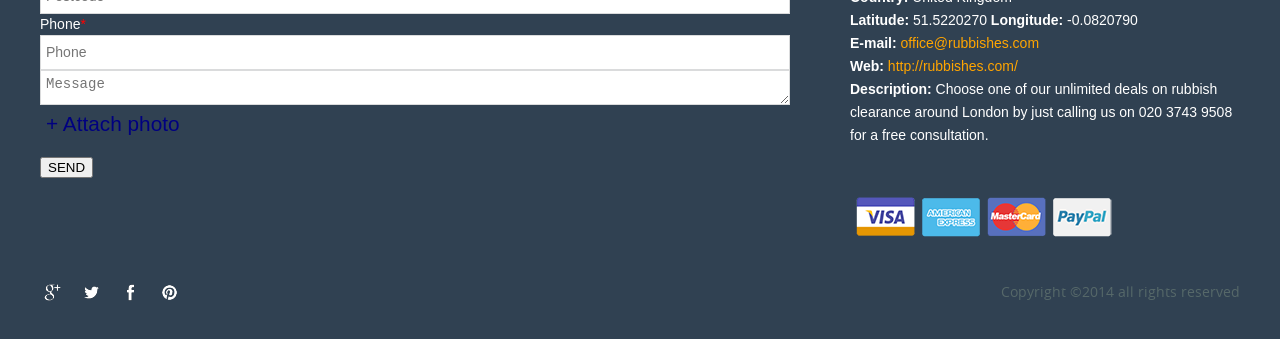Please identify the bounding box coordinates of the element that needs to be clicked to perform the following instruction: "Click on the 'Home' link".

None